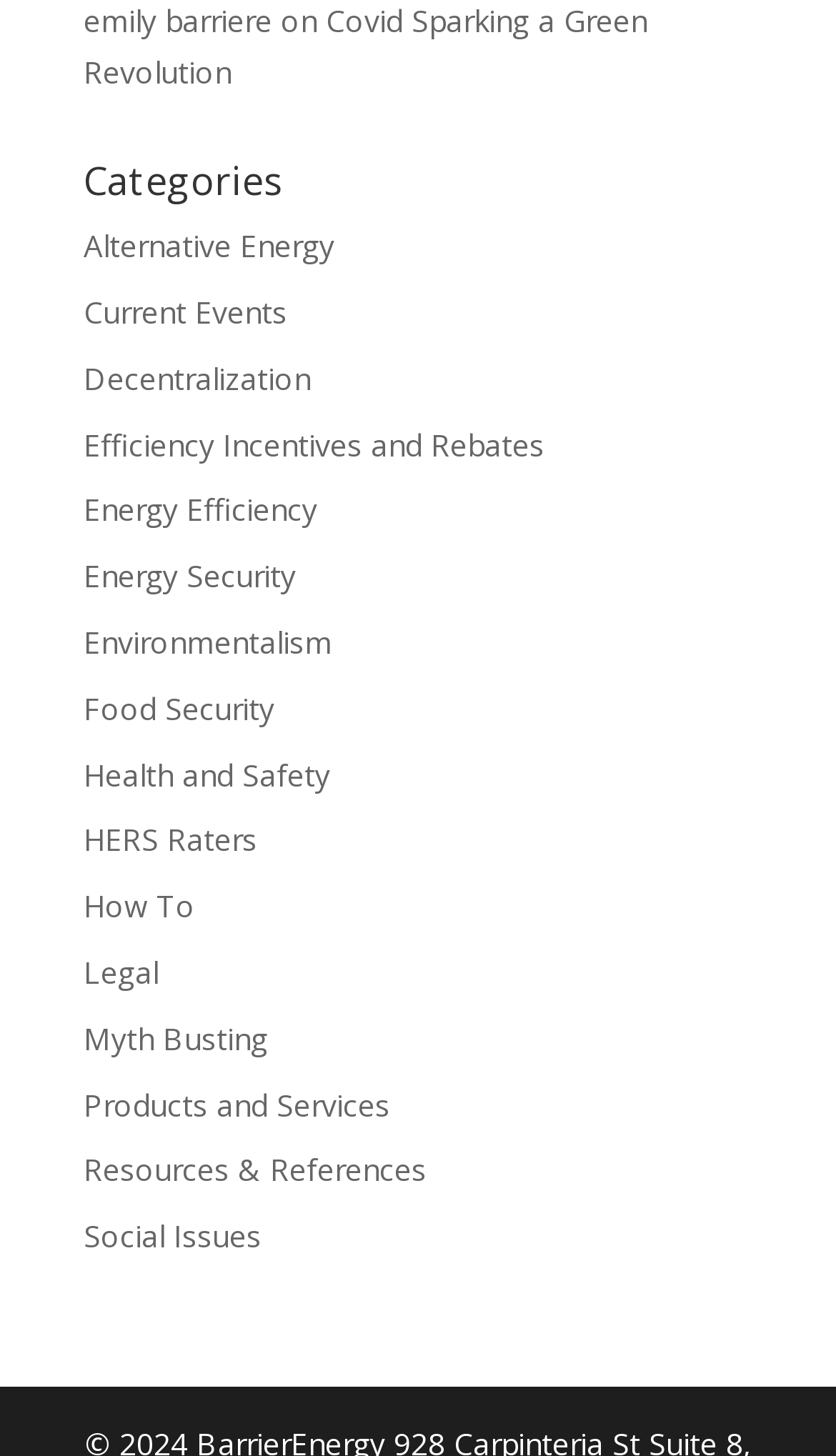Please specify the bounding box coordinates for the clickable region that will help you carry out the instruction: "Click on Alternative Energy".

[0.1, 0.155, 0.4, 0.183]